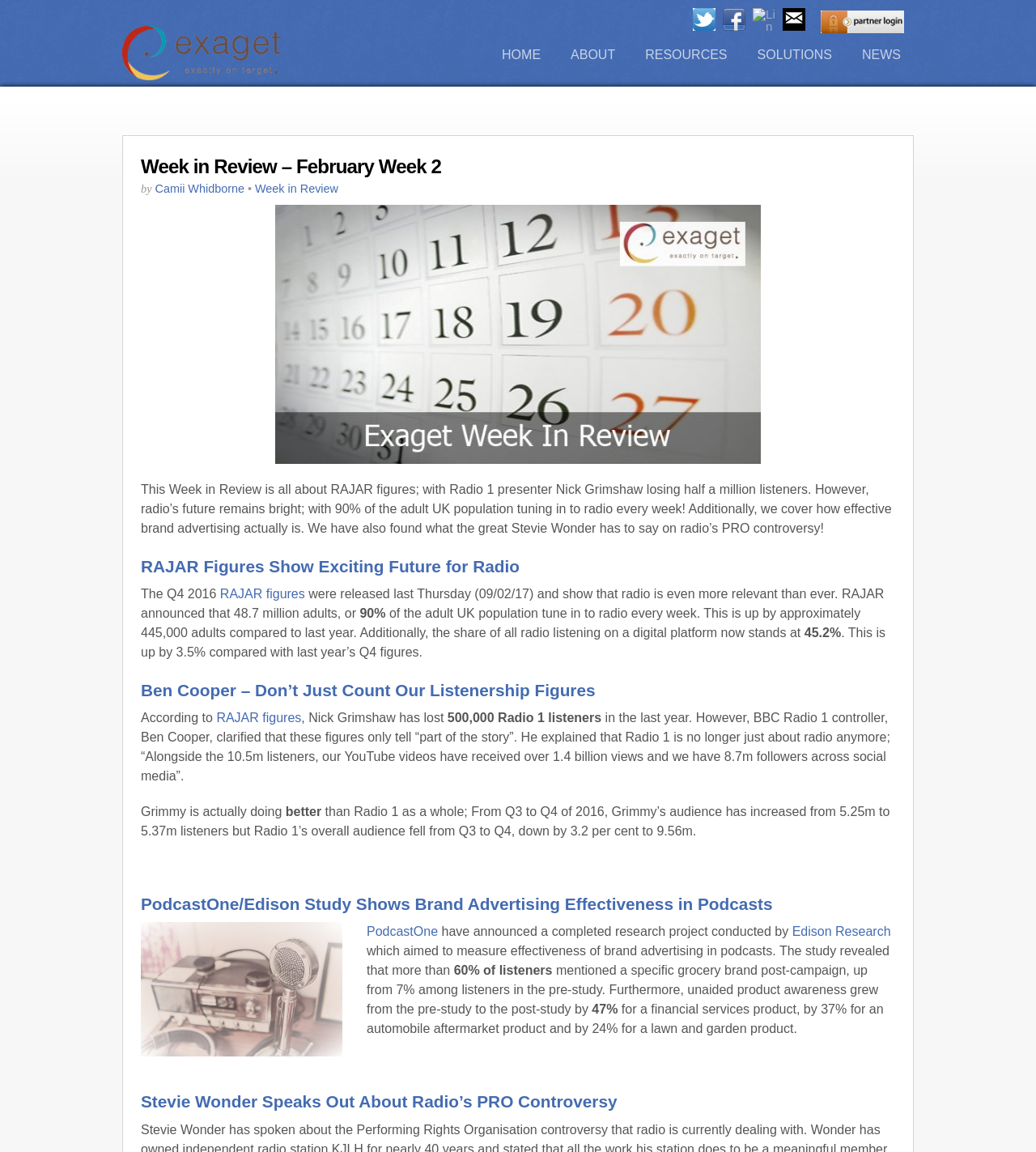Can you show the bounding box coordinates of the region to click on to complete the task described in the instruction: "Read the RAJAR Figures Show Exciting Future for Radio article"?

[0.136, 0.481, 0.864, 0.502]